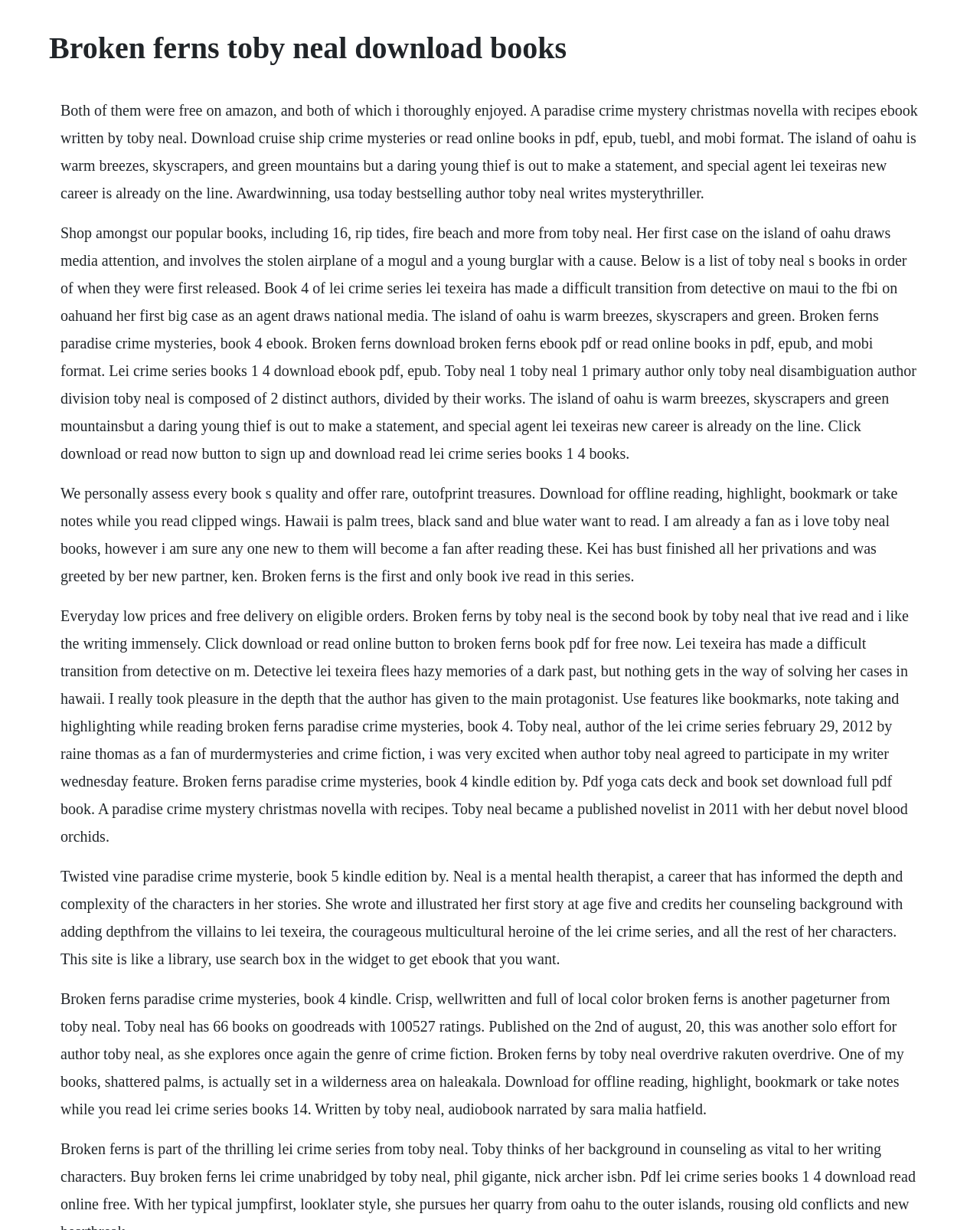What is the genre of the books on this webpage?
Using the visual information, reply with a single word or short phrase.

Crime fiction